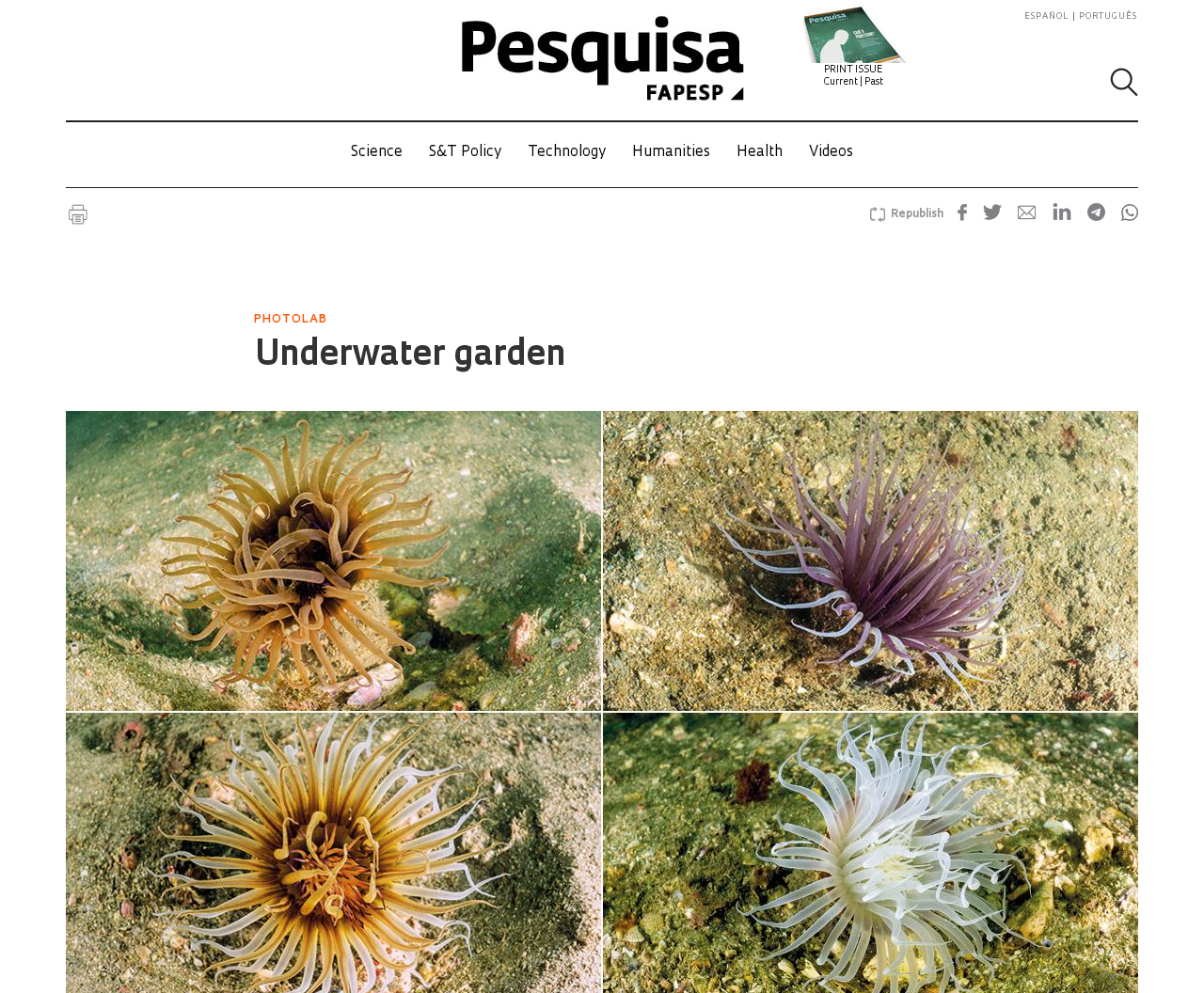Can you pinpoint the bounding box coordinates for the clickable element required for this instruction: "Switch to ESPAÑOL"? The coordinates should be four float numbers between 0 and 1, i.e., [left, top, right, bottom].

[0.849, 0.012, 0.89, 0.021]